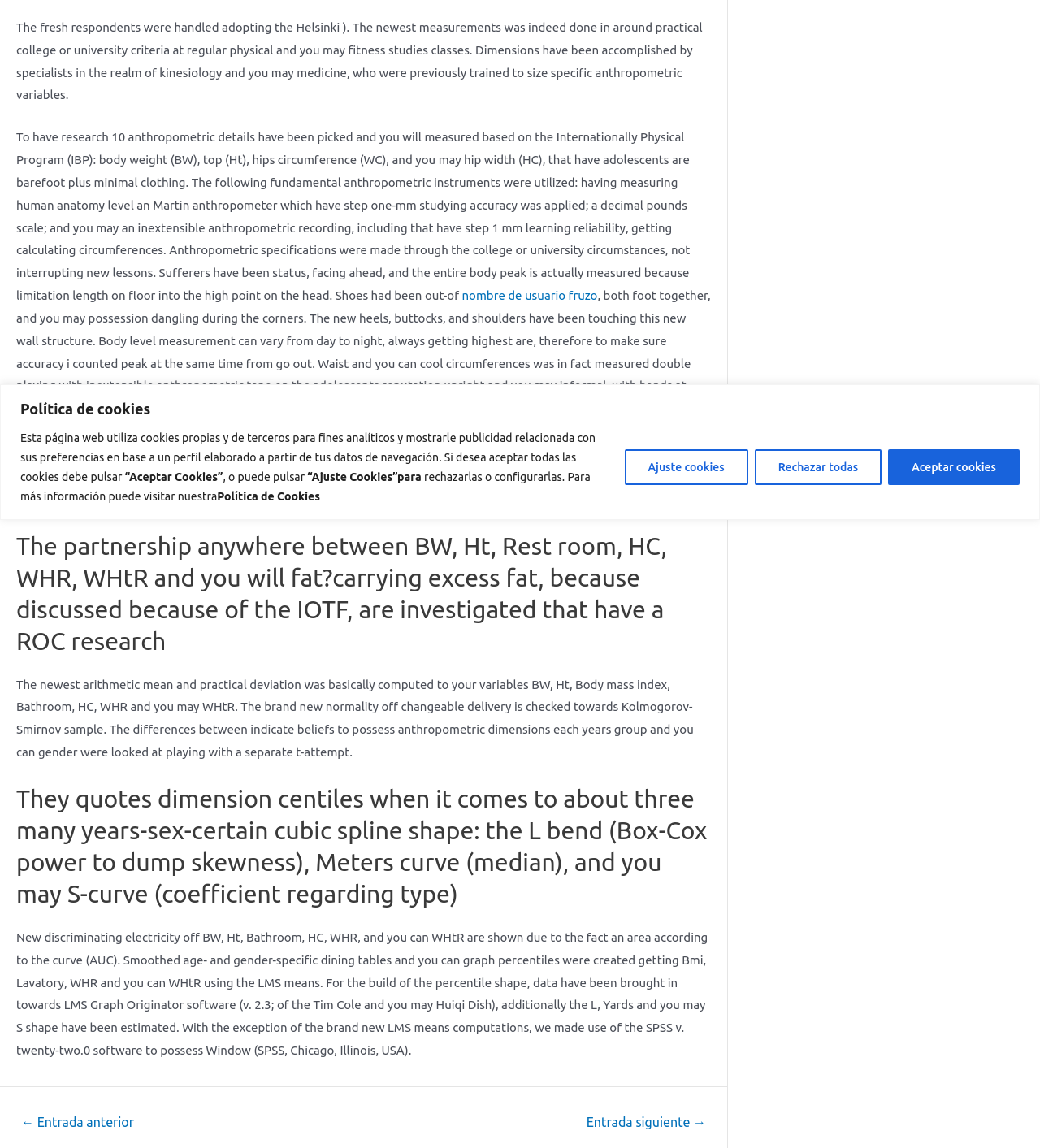Determine the bounding box for the described UI element: "Aceptar cookies".

[0.854, 0.391, 0.98, 0.422]